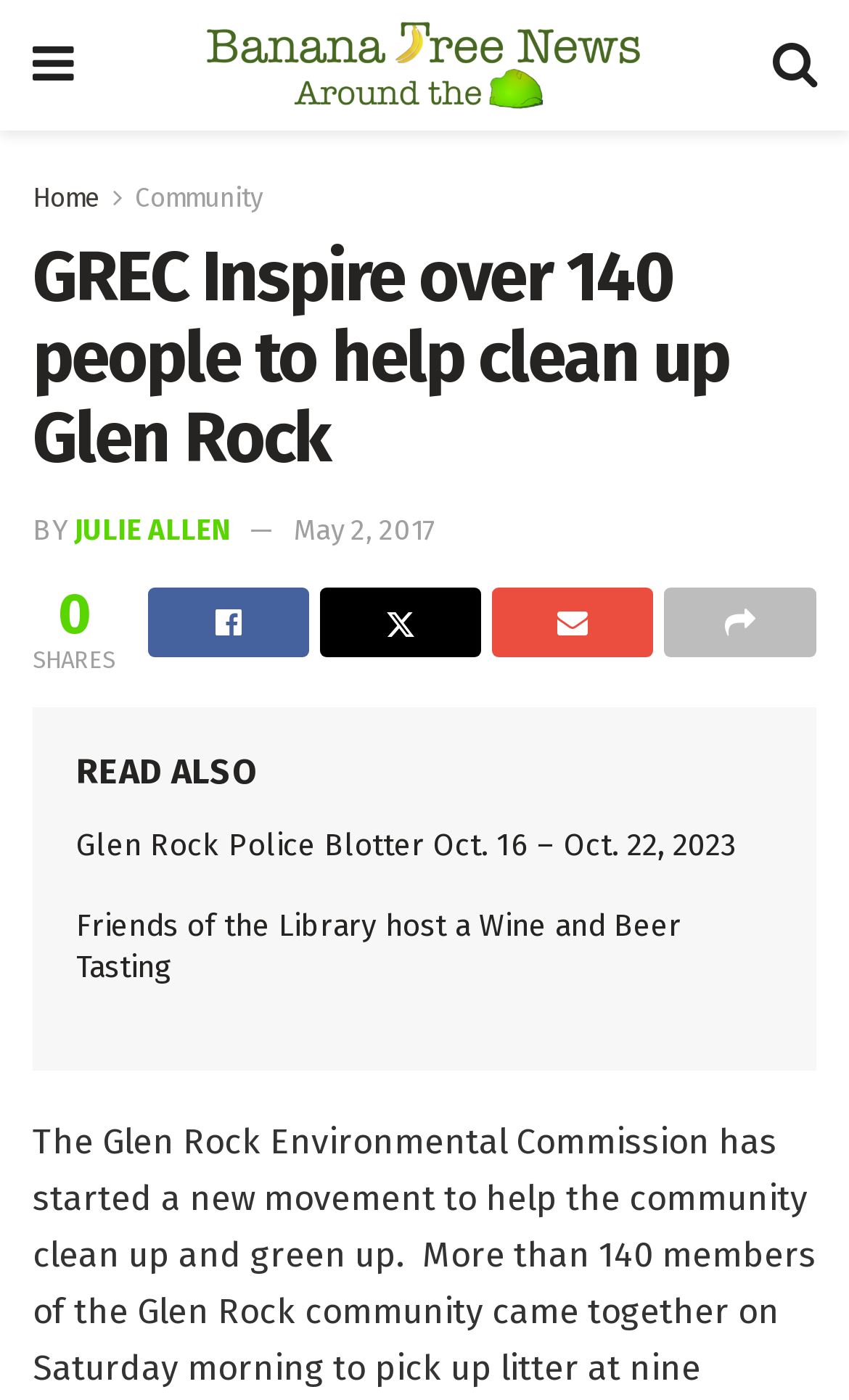Please answer the following question using a single word or phrase: 
What is the title of the first article in the 'READ ALSO' section?

Glen Rock Police Blotter Oct. 16 – Oct. 22, 2023